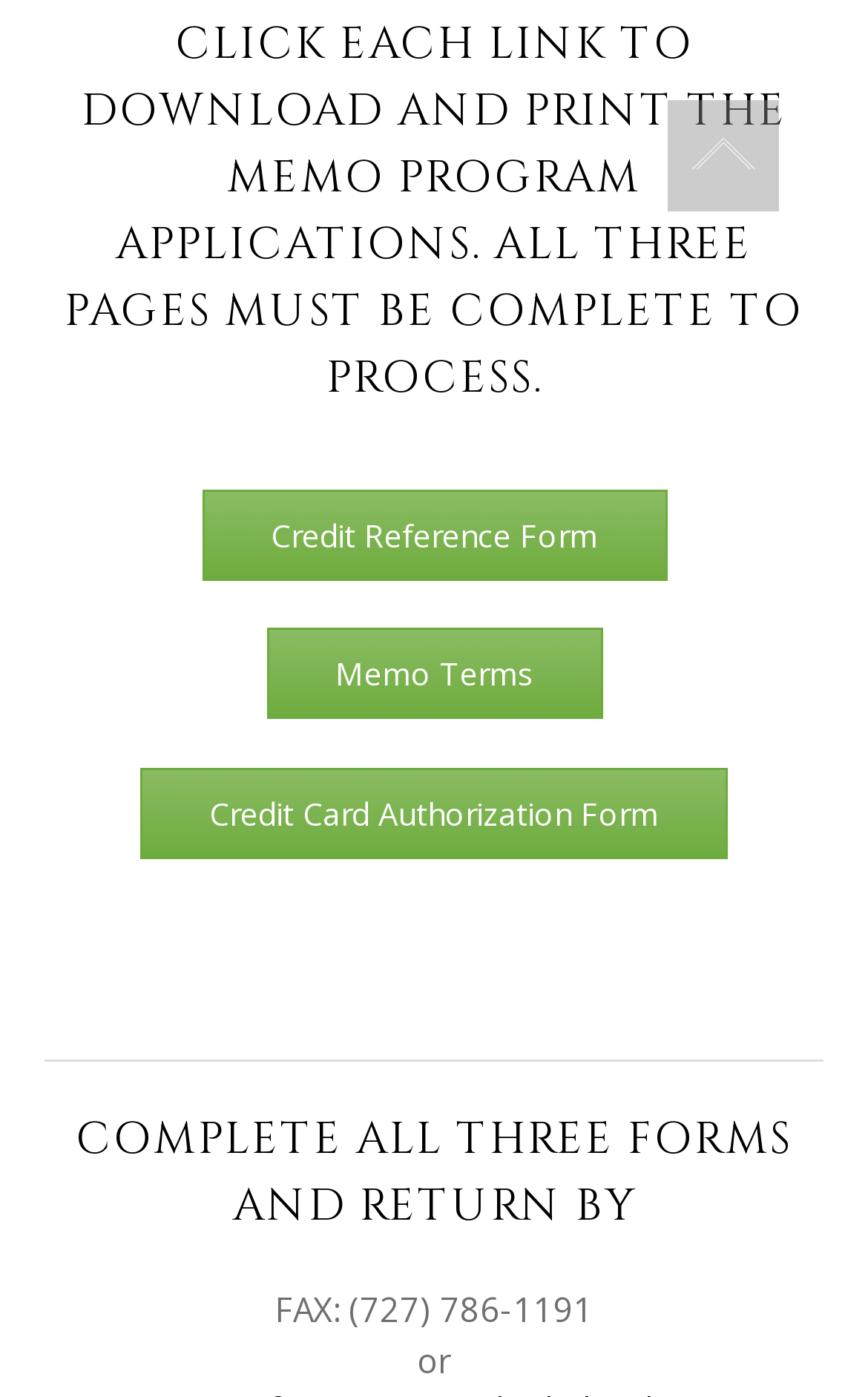How many links are provided on the webpage?
From the image, respond with a single word or phrase.

3